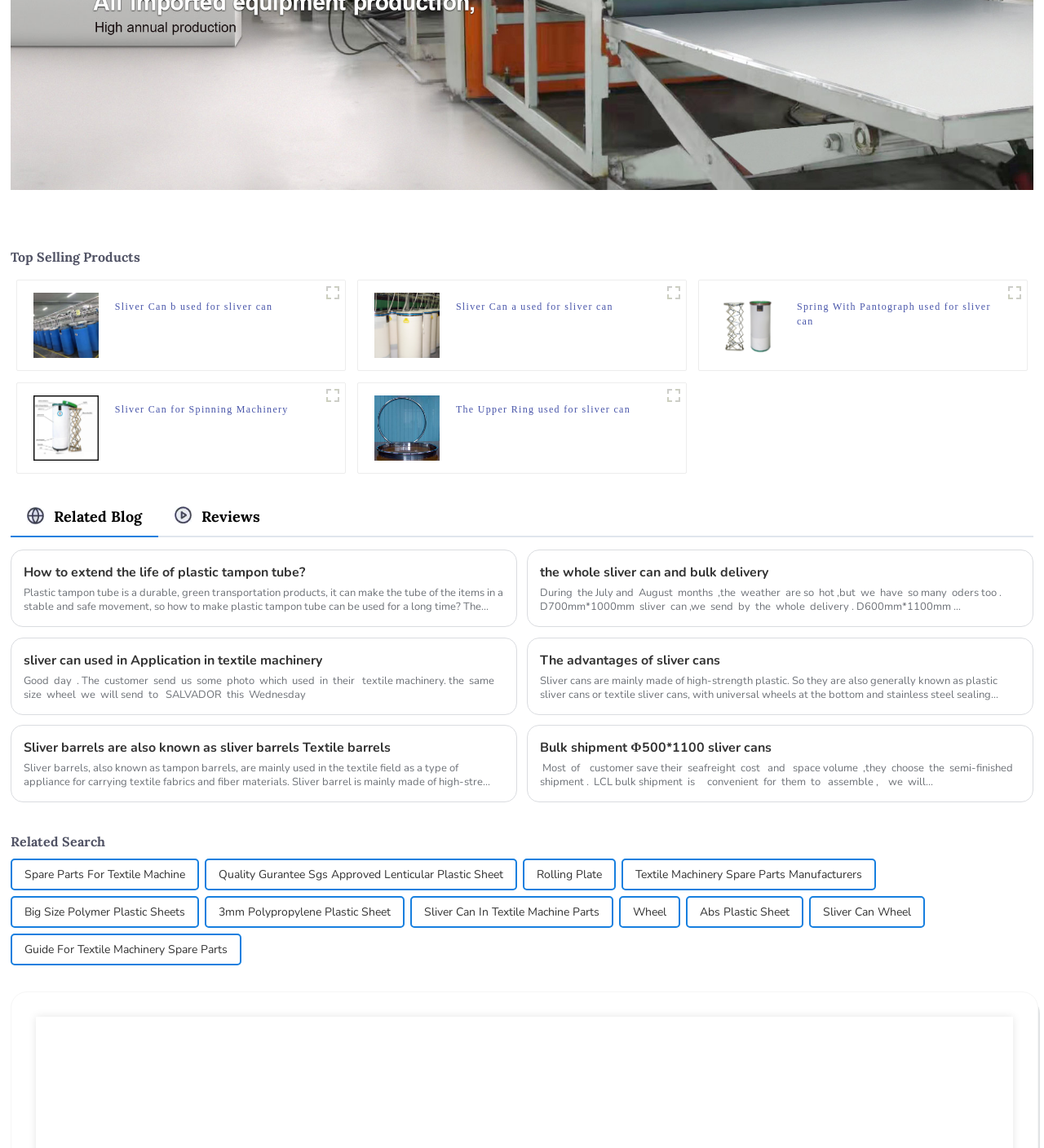Please identify the bounding box coordinates of the element that needs to be clicked to execute the following command: "Click on the 'Related Search' heading". Provide the bounding box using four float numbers between 0 and 1, formatted as [left, top, right, bottom].

[0.01, 0.726, 0.99, 0.741]